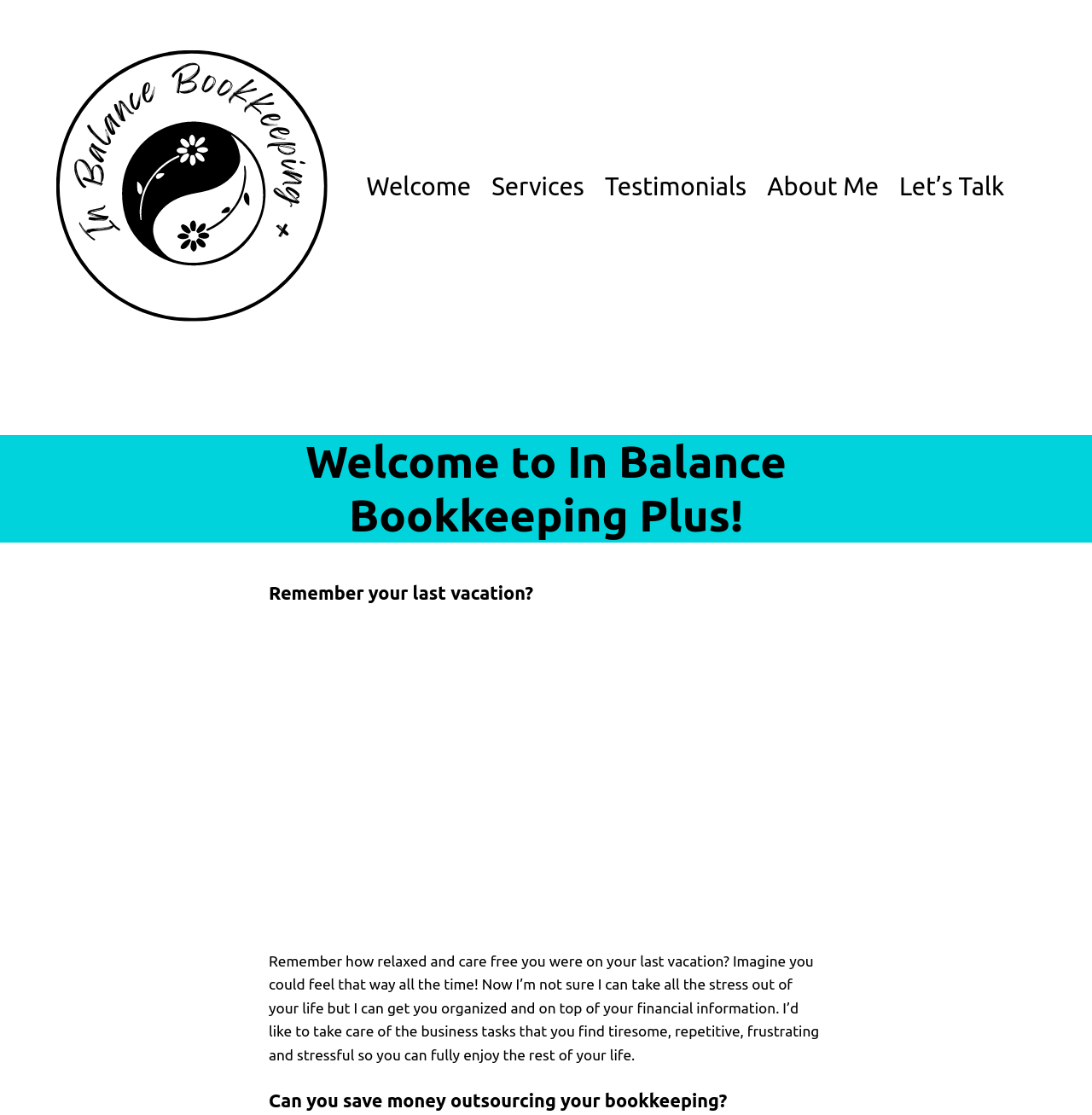What is the benefit of outsourcing bookkeeping?
Examine the screenshot and reply with a single word or phrase.

Save money